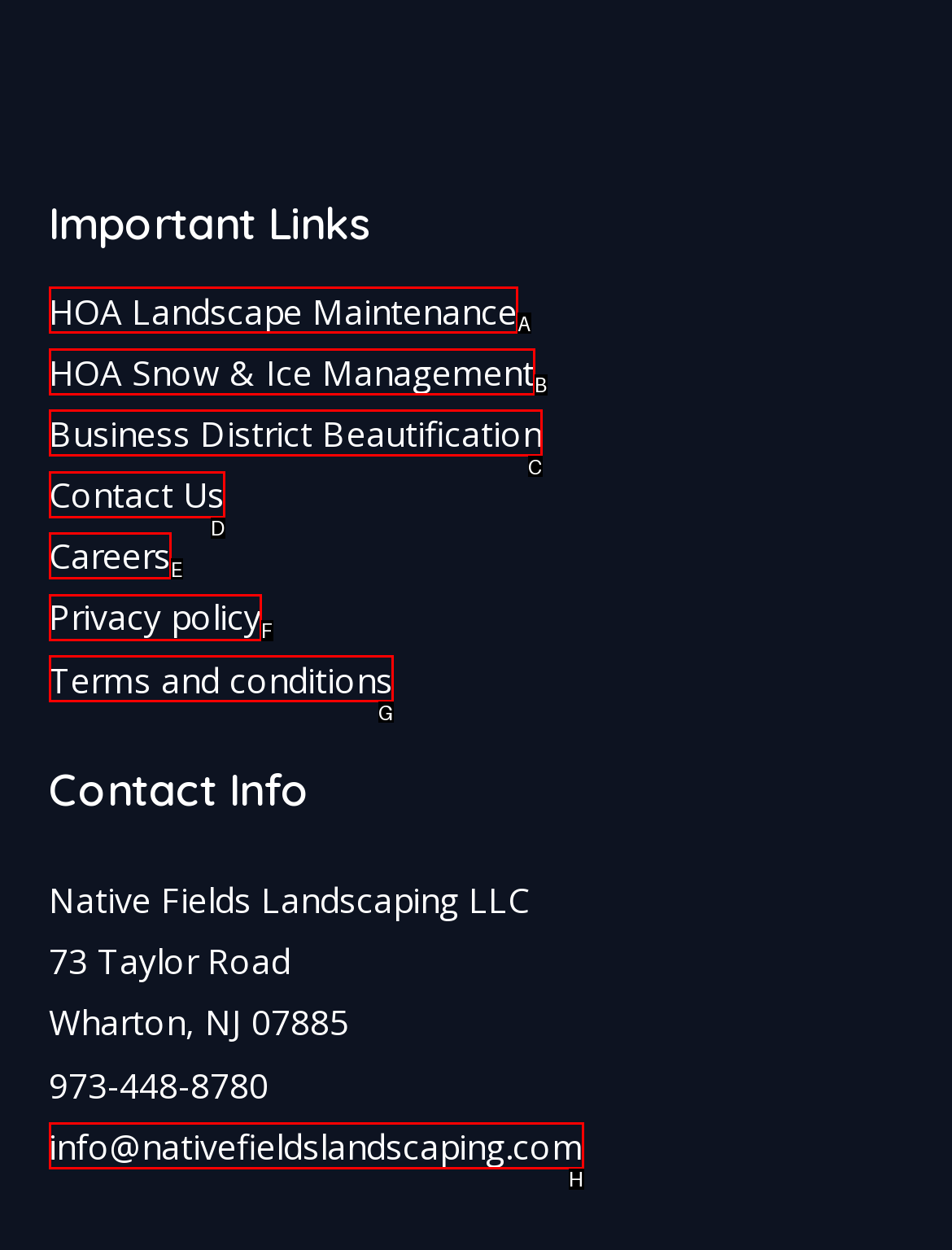Using the element description: HOA Snow & Ice Management, select the HTML element that matches best. Answer with the letter of your choice.

B